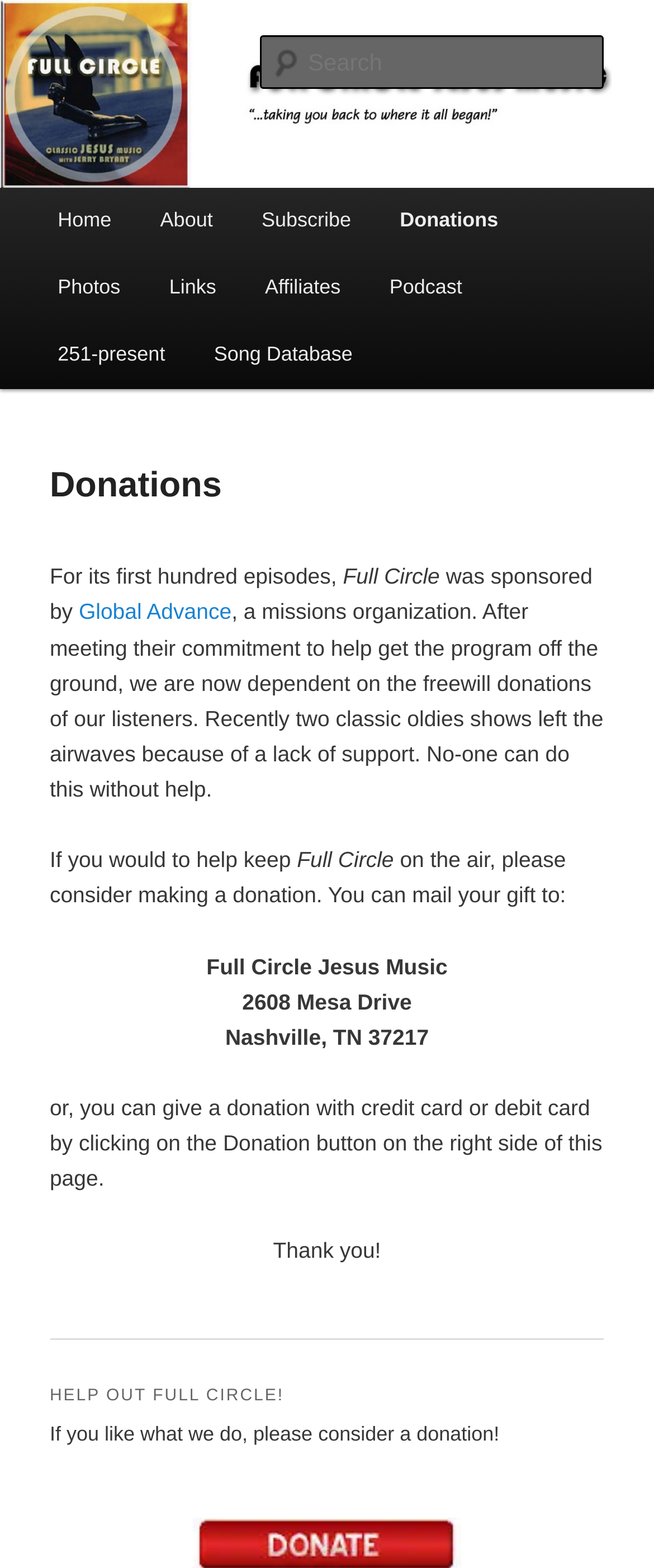Please reply to the following question using a single word or phrase: 
What is the purpose of the donations?

To keep Full Circle on the air